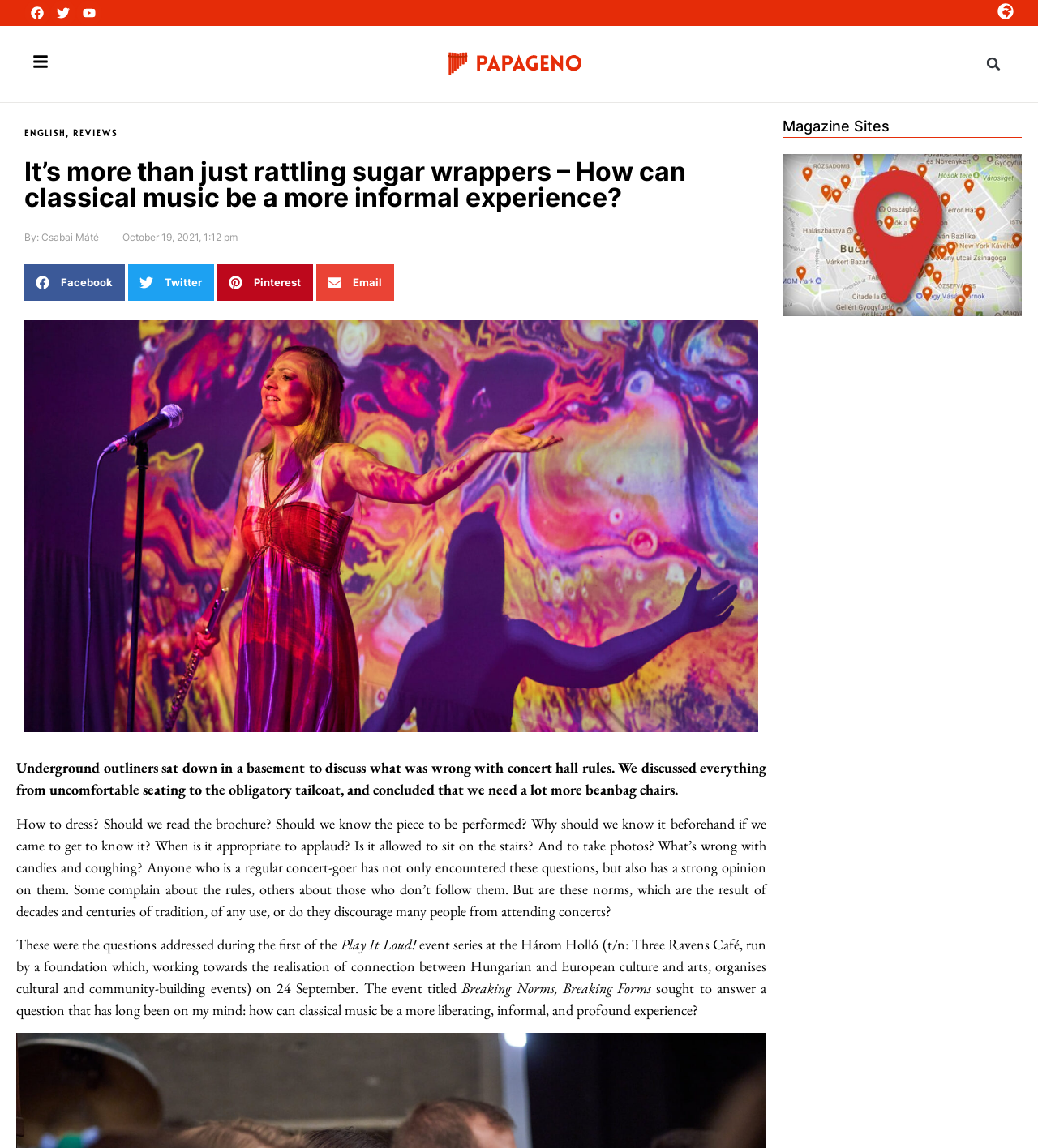What is the name of the author of the article?
Answer the question using a single word or phrase, according to the image.

Csabai Máté